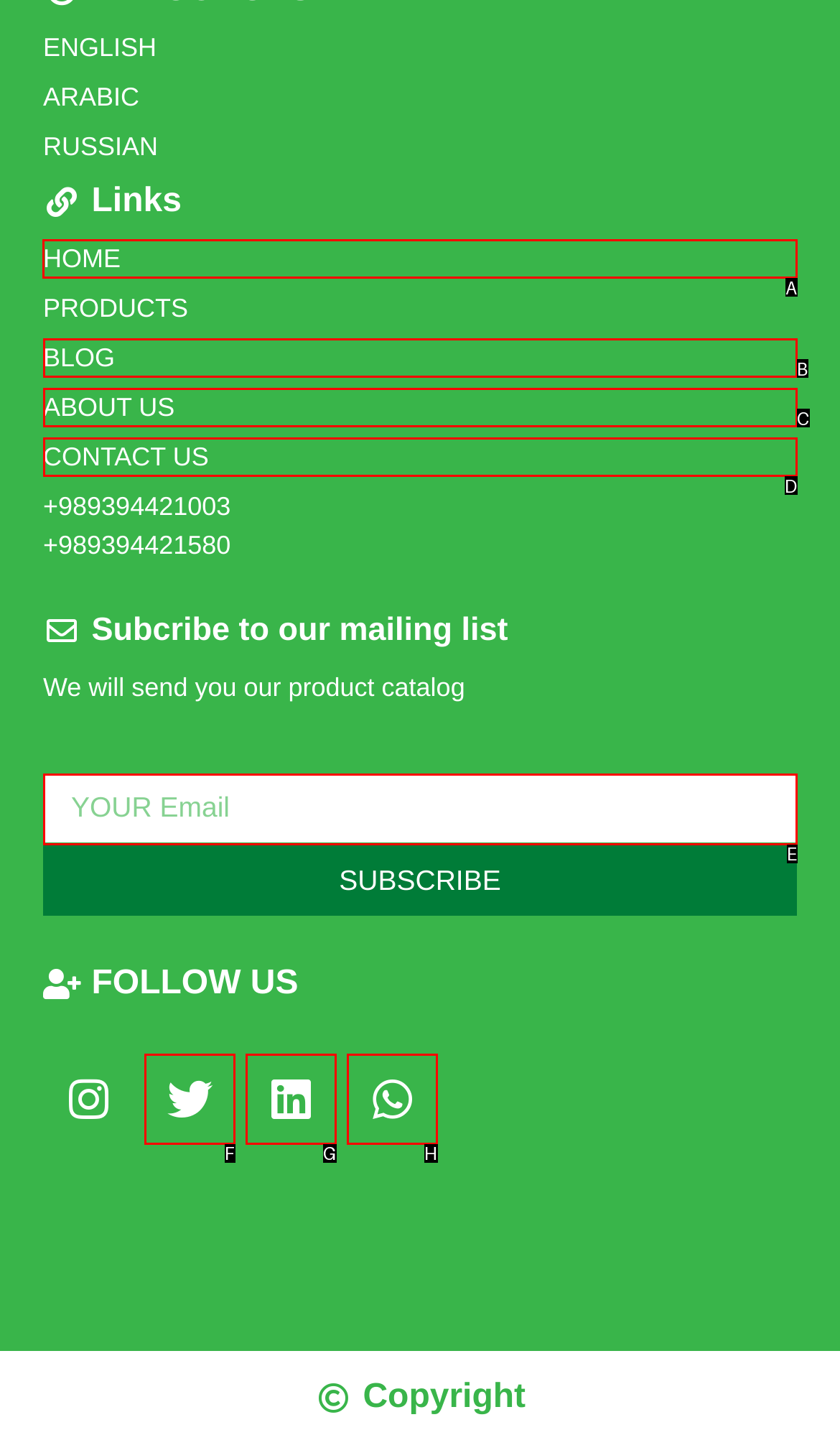For the task: Click on HOME link, specify the letter of the option that should be clicked. Answer with the letter only.

A